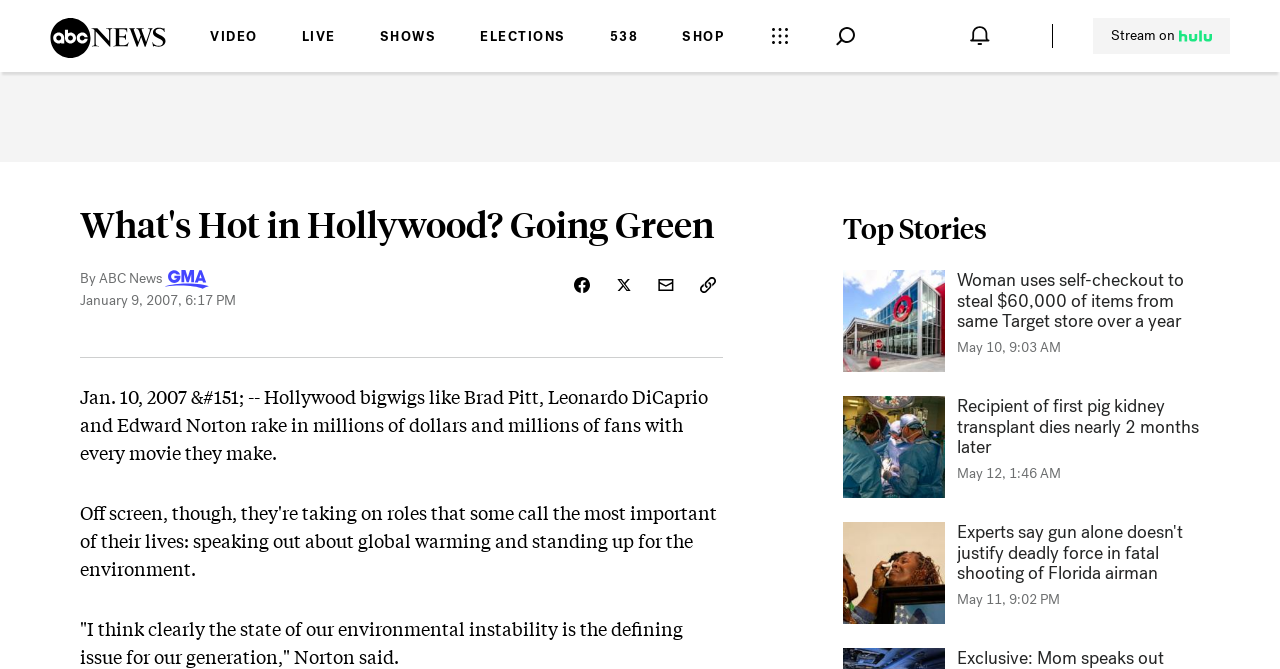Find the bounding box of the UI element described as follows: "aria-label="Share Story by Email"".

[0.509, 0.404, 0.532, 0.448]